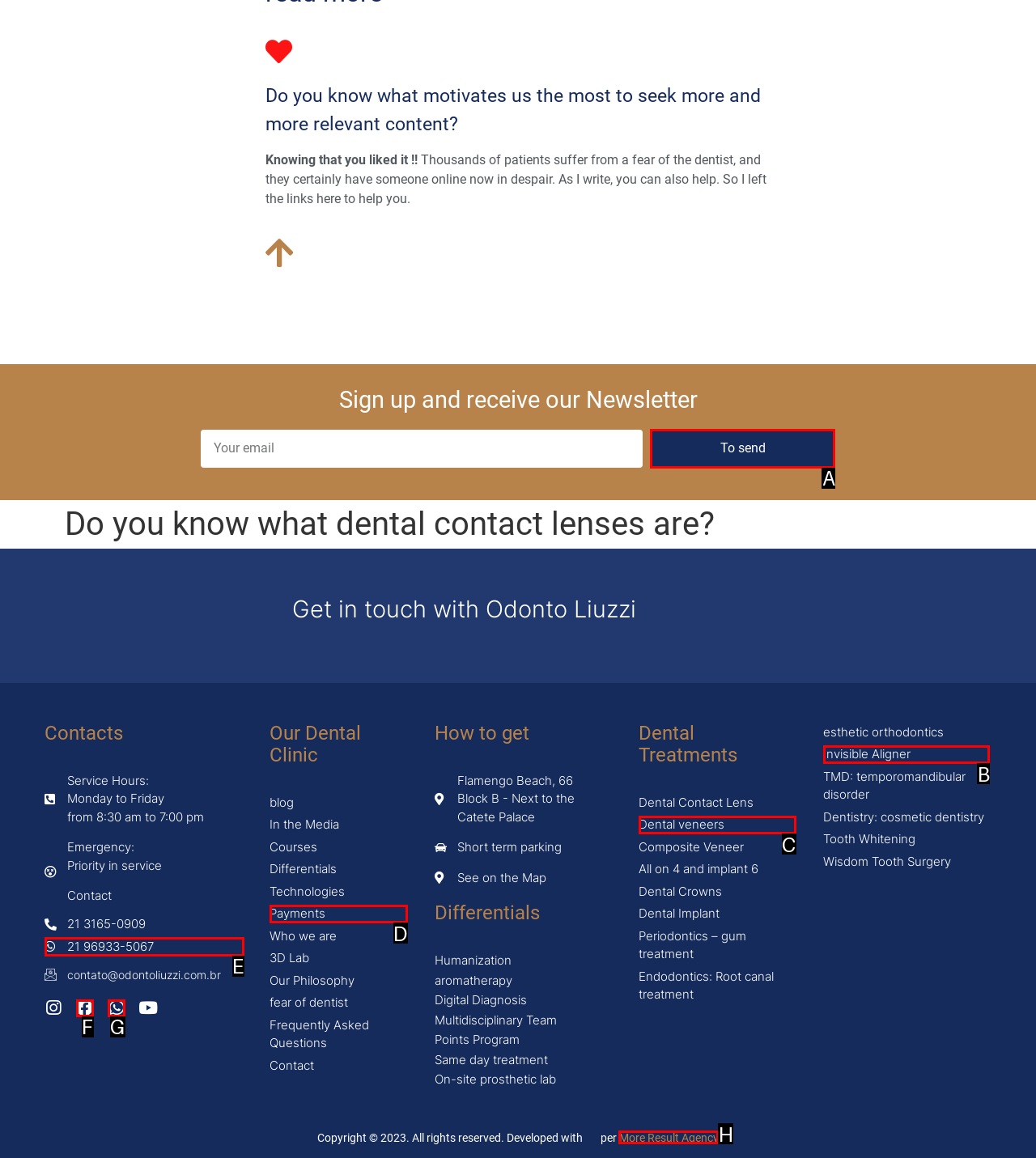Select the letter of the UI element that matches this task: Click to send
Provide the answer as the letter of the correct choice.

A